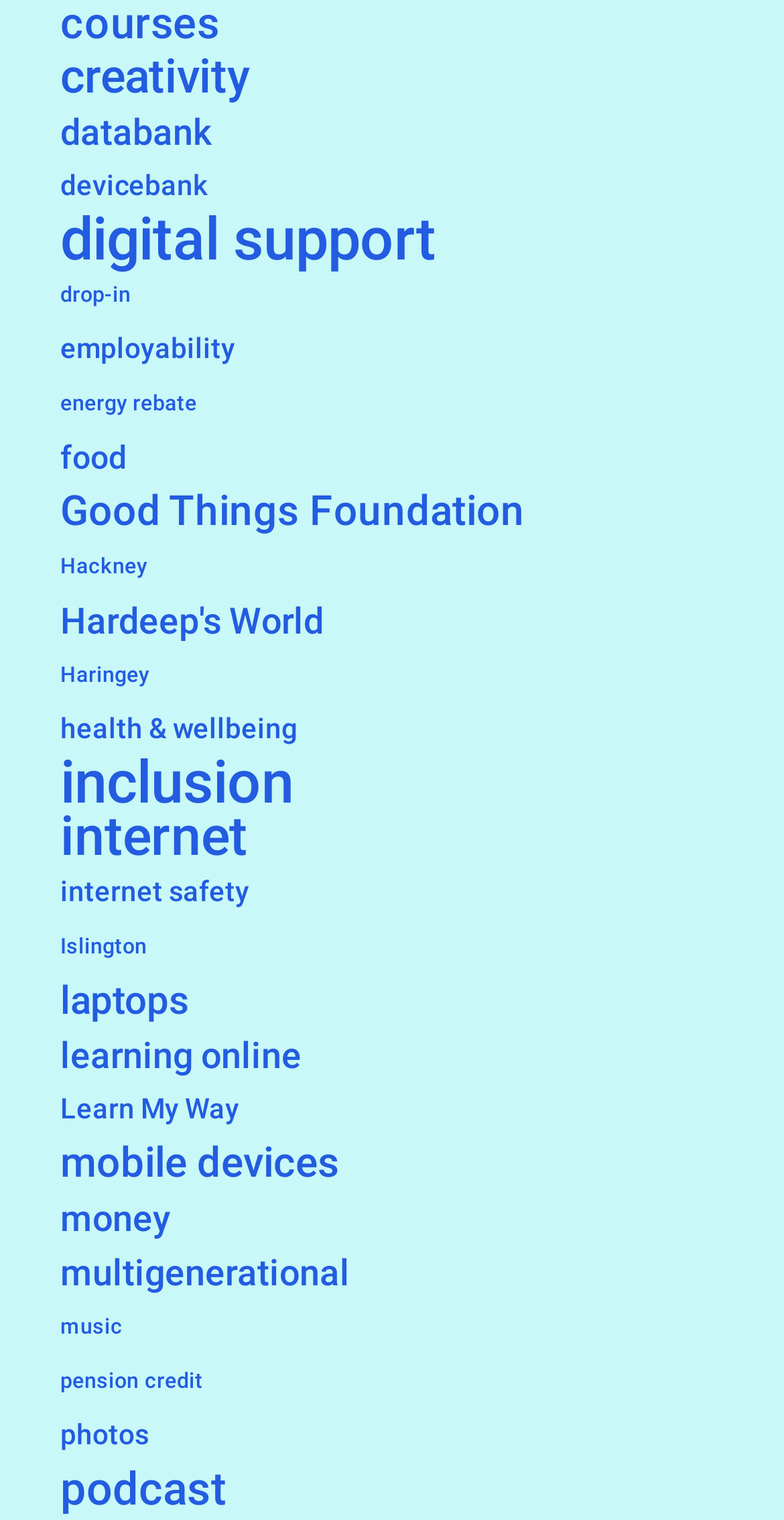How many links are on this webpage?
Based on the image, answer the question with a single word or brief phrase.

153